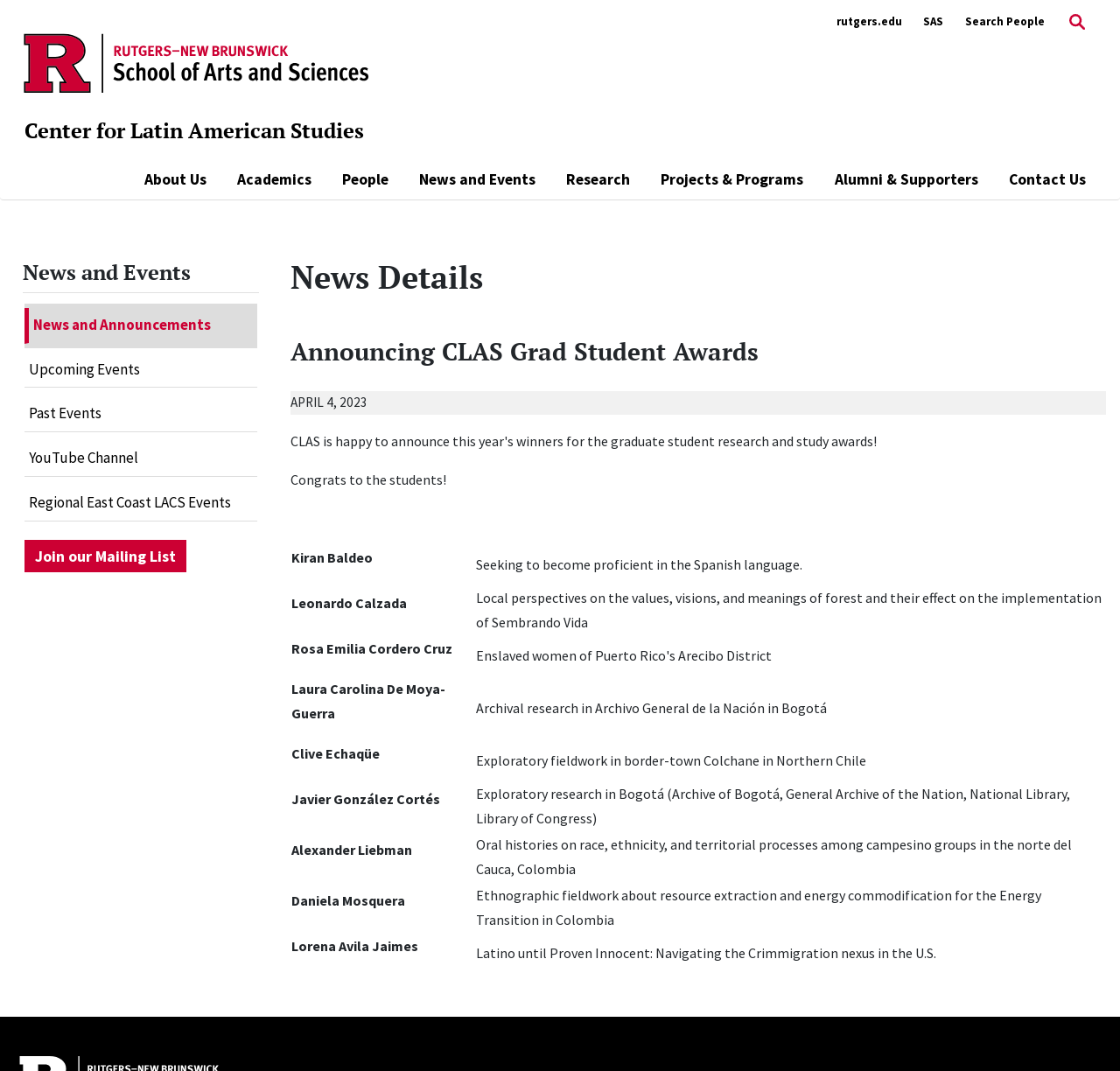What is the name of the university?
Refer to the screenshot and answer in one word or phrase.

Rutgers